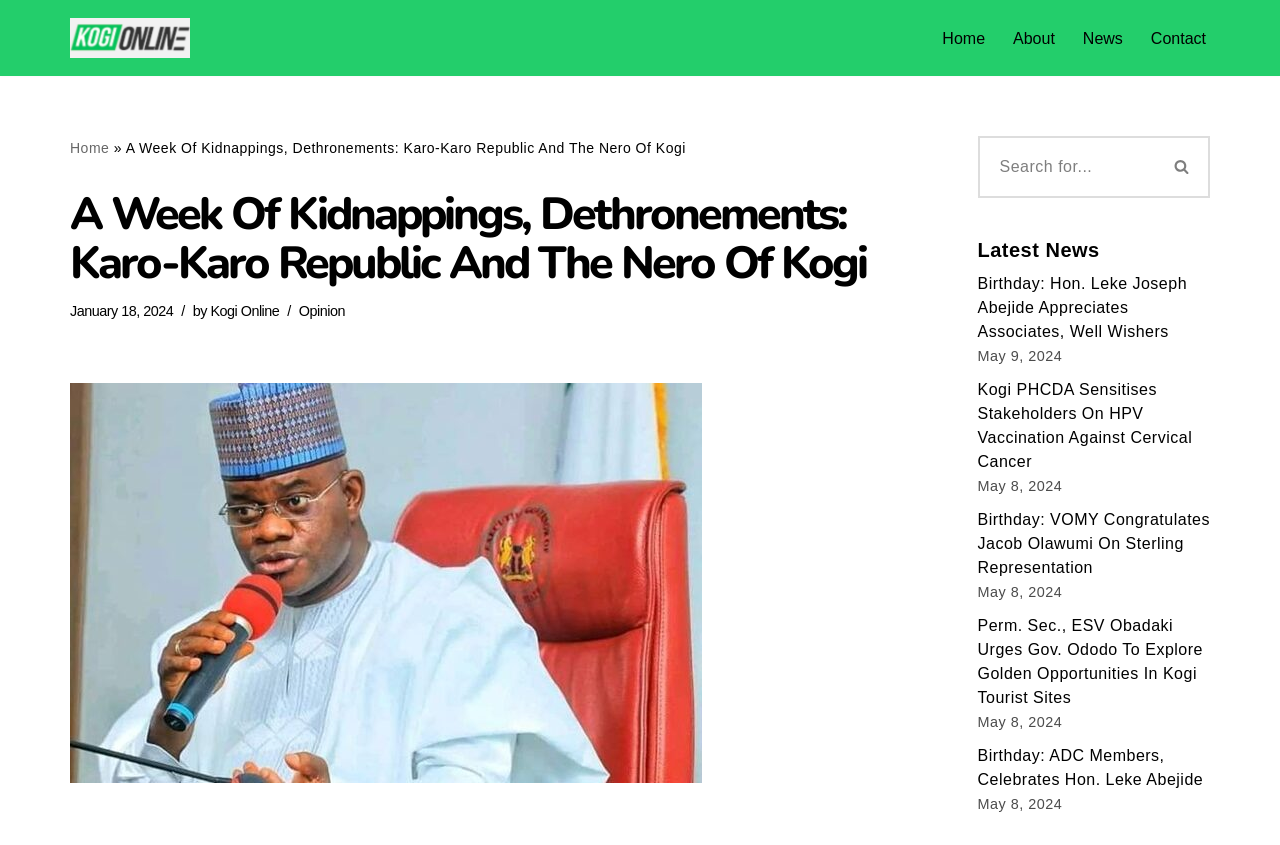Mark the bounding box of the element that matches the following description: "parent_node: Search for... aria-label="Search"".

[0.902, 0.161, 0.945, 0.234]